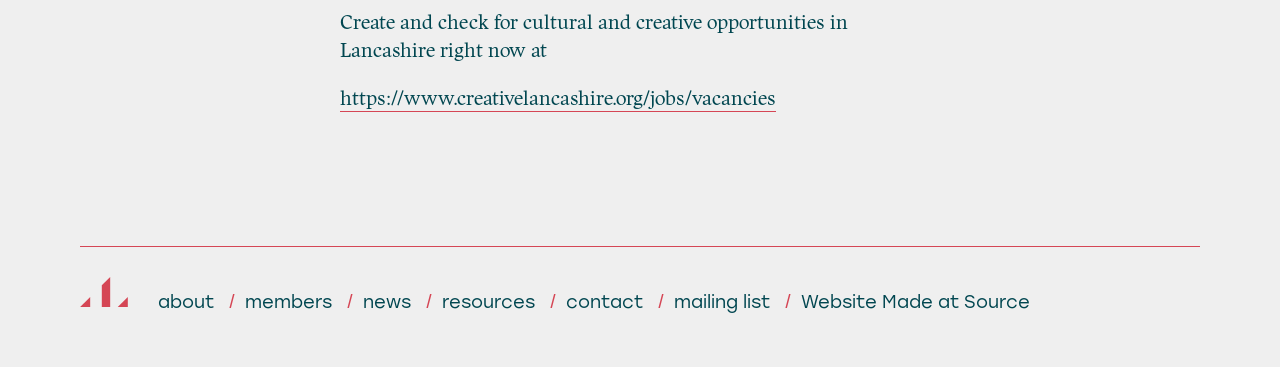Analyze the image and give a detailed response to the question:
What is the text next to the 'Create and check' phrase?

The StaticText element 'Create and check for cultural and creative opportunities in Lancashire right now at' is located at the top of the page, and the text next to the 'Create and check' phrase is 'in Lancashire right now at'.